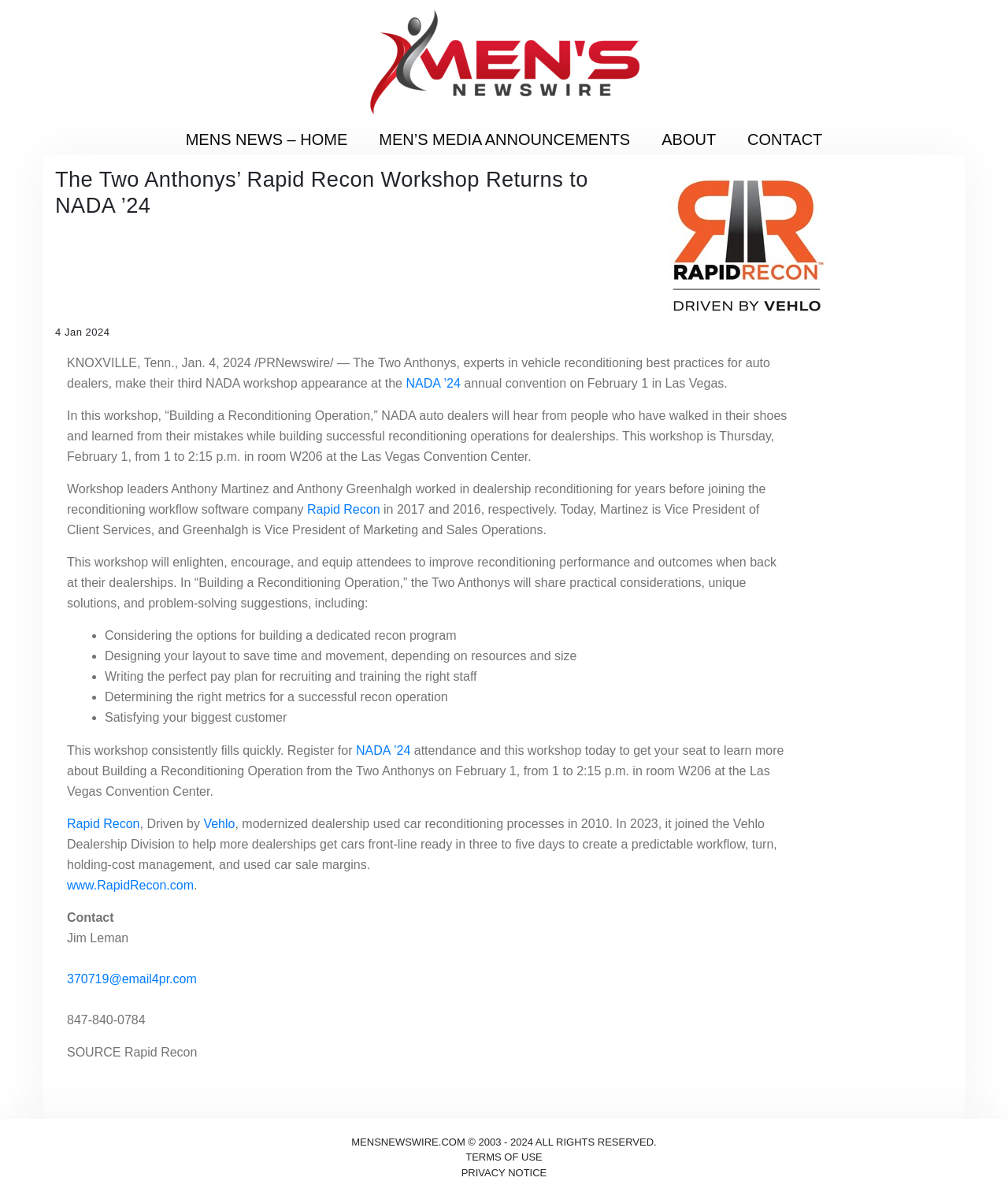Find the bounding box coordinates of the area to click in order to follow the instruction: "Click on the 'Rapid Recon Logo' button".

[0.664, 0.14, 0.945, 0.271]